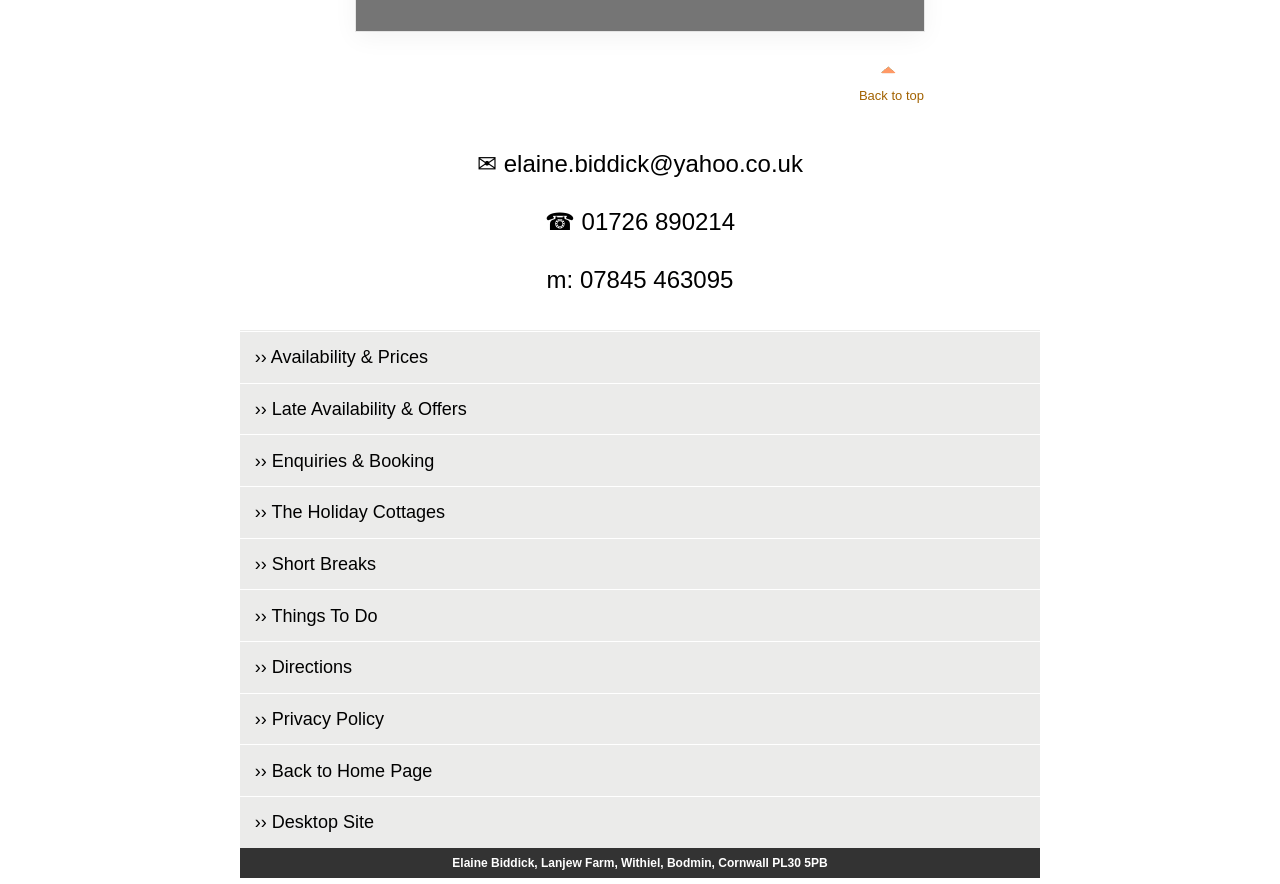Determine the coordinates of the bounding box for the clickable area needed to execute this instruction: "Check availability and prices".

[0.193, 0.384, 0.807, 0.424]